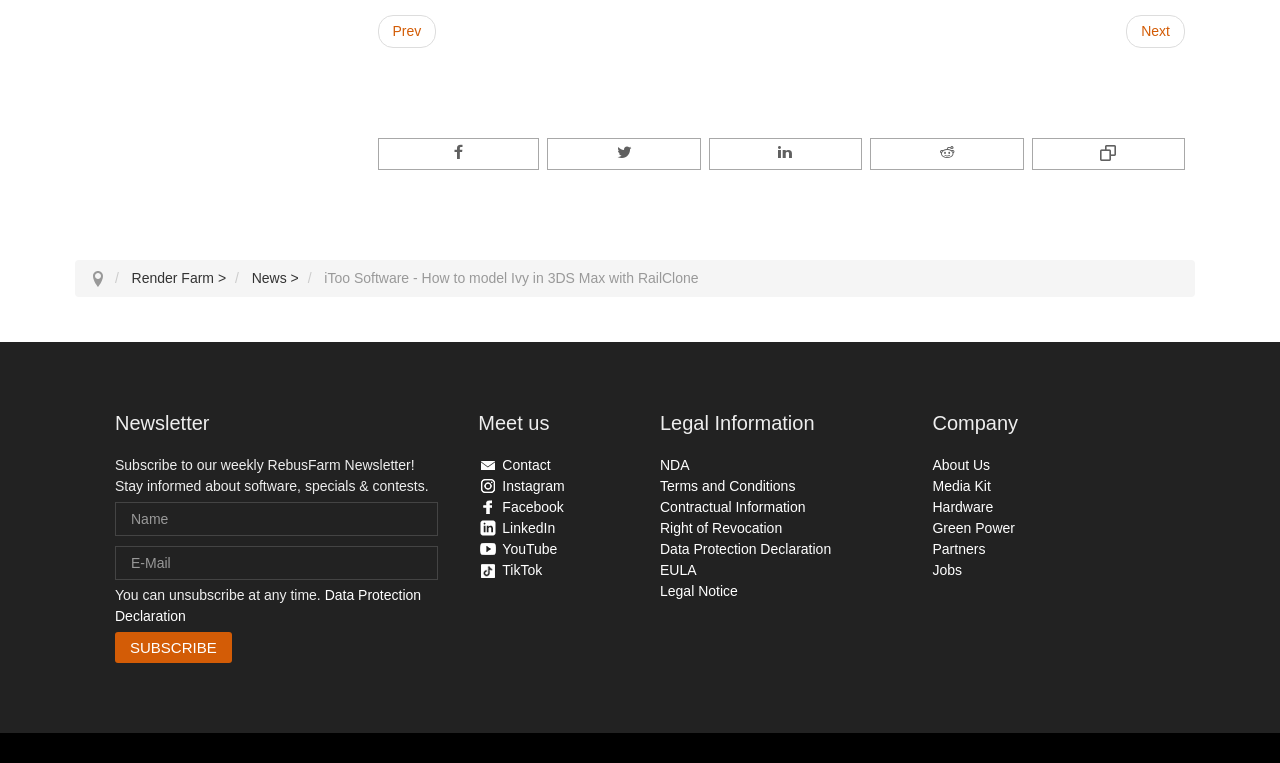Please find the bounding box coordinates of the section that needs to be clicked to achieve this instruction: "Learn about the company".

[0.729, 0.599, 0.773, 0.62]